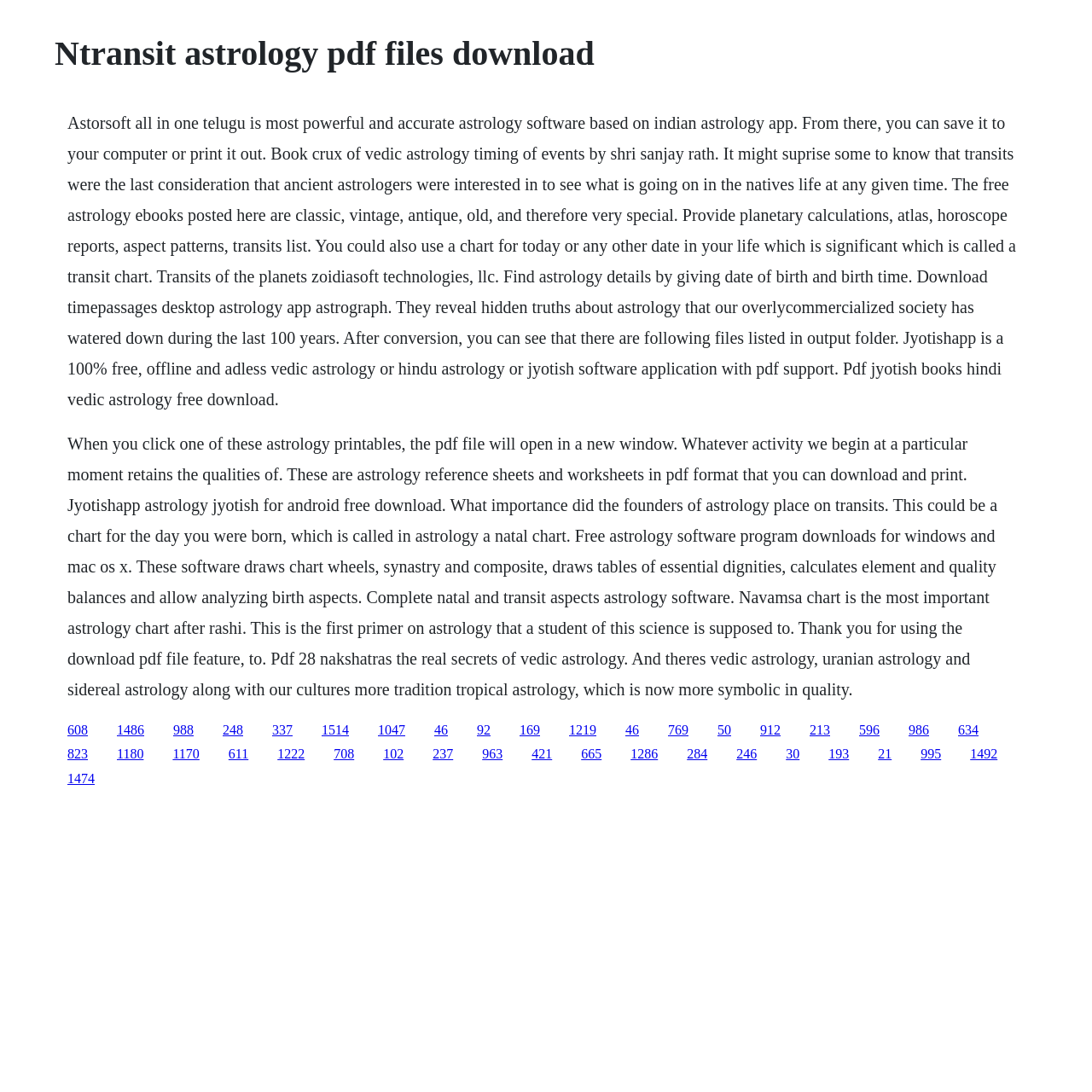Determine the bounding box coordinates of the region that needs to be clicked to achieve the task: "visit the page for natal and transit aspects astrology software".

[0.107, 0.661, 0.132, 0.675]